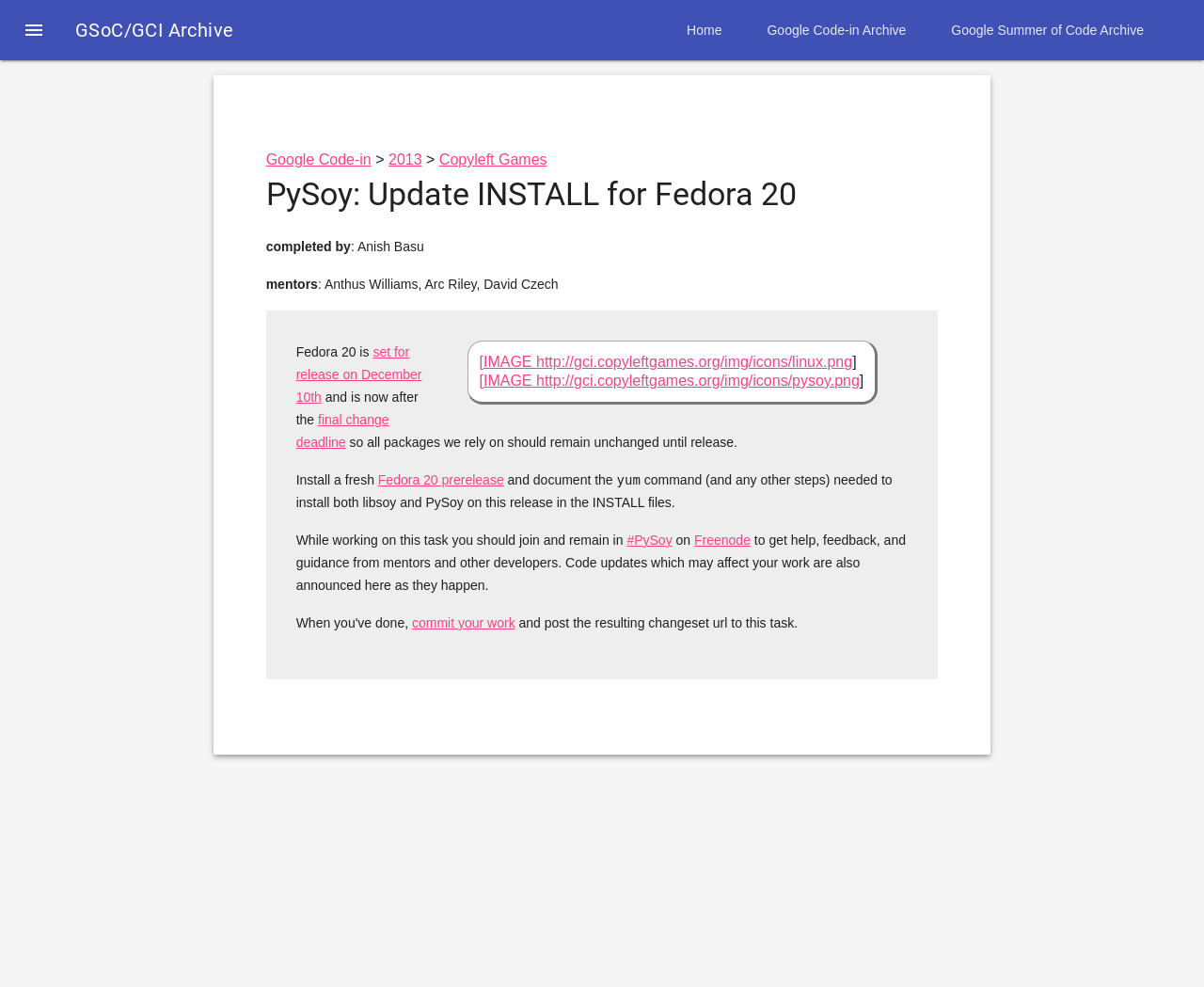Bounding box coordinates should be in the format (top-left x, top-left y, bottom-right x, bottom-right y) and all values should be floating point numbers between 0 and 1. Determine the bounding box coordinate for the UI element described as: Best Practices

None